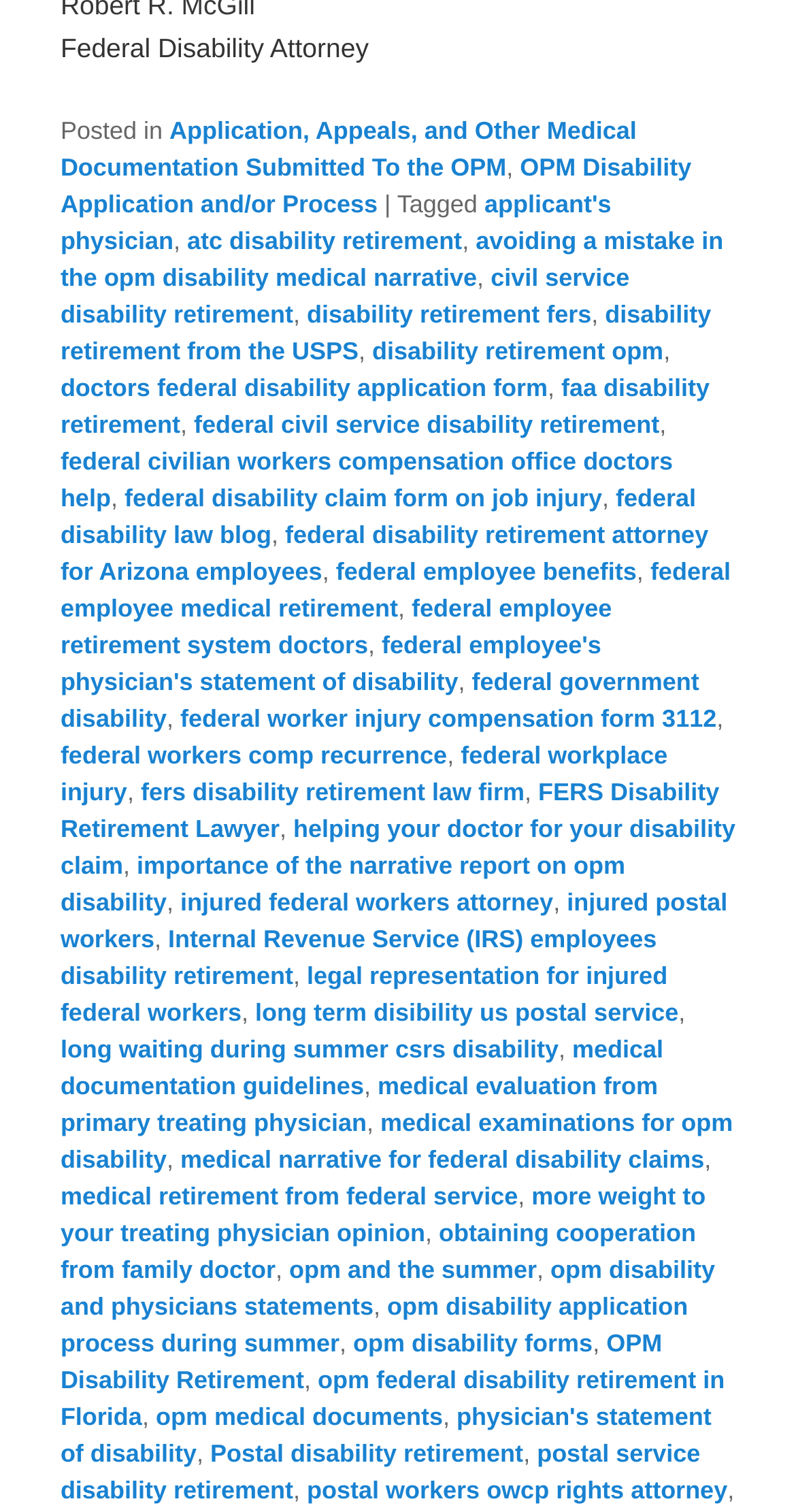Please provide a one-word or phrase answer to the question: 
What is the main topic of this webpage?

Federal Disability Attorney